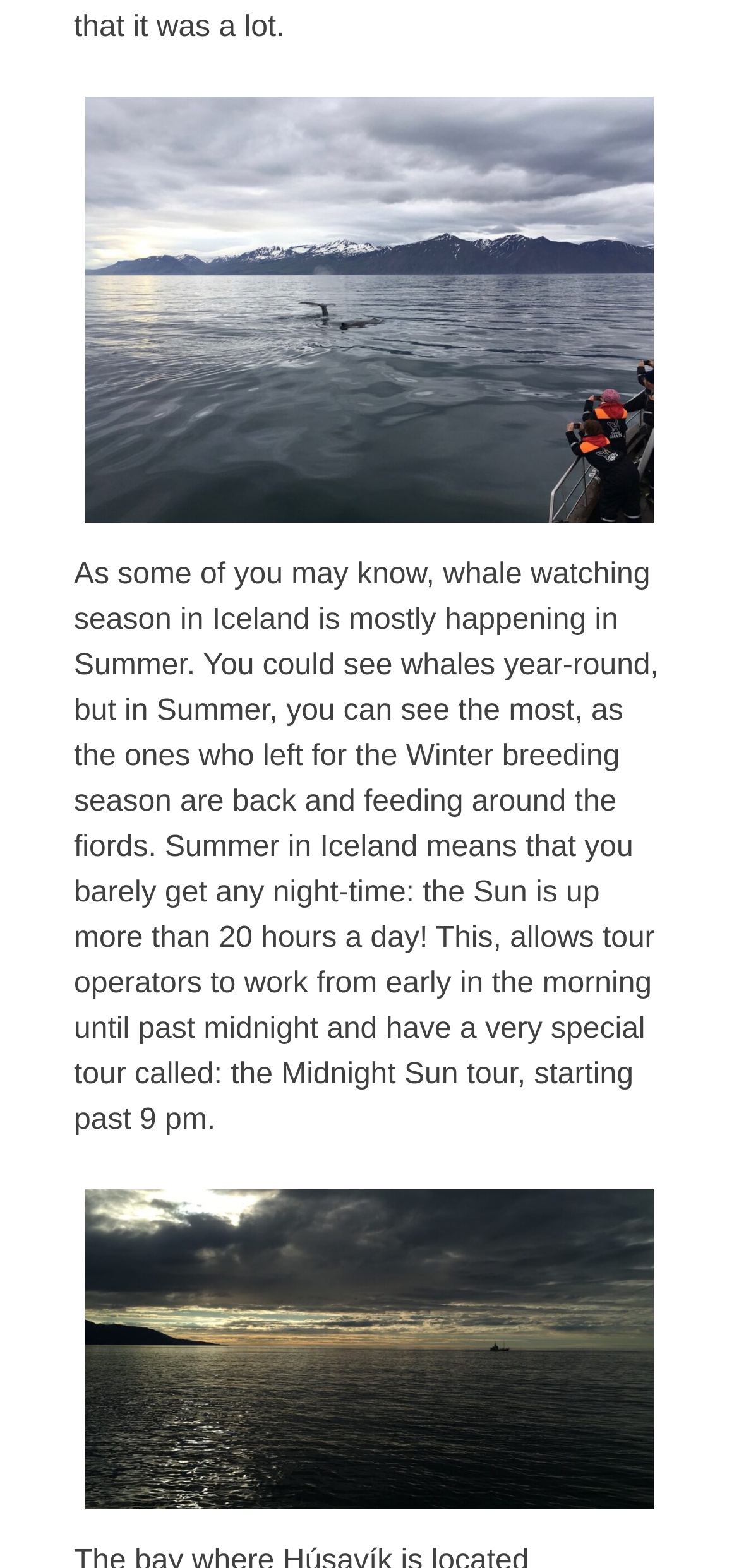Could you please study the image and provide a detailed answer to the question:
What is the location mentioned in the first link?

I examined the text content of the first link, which is 'ROTTNEST ISLAND', and concluded that it is a location.